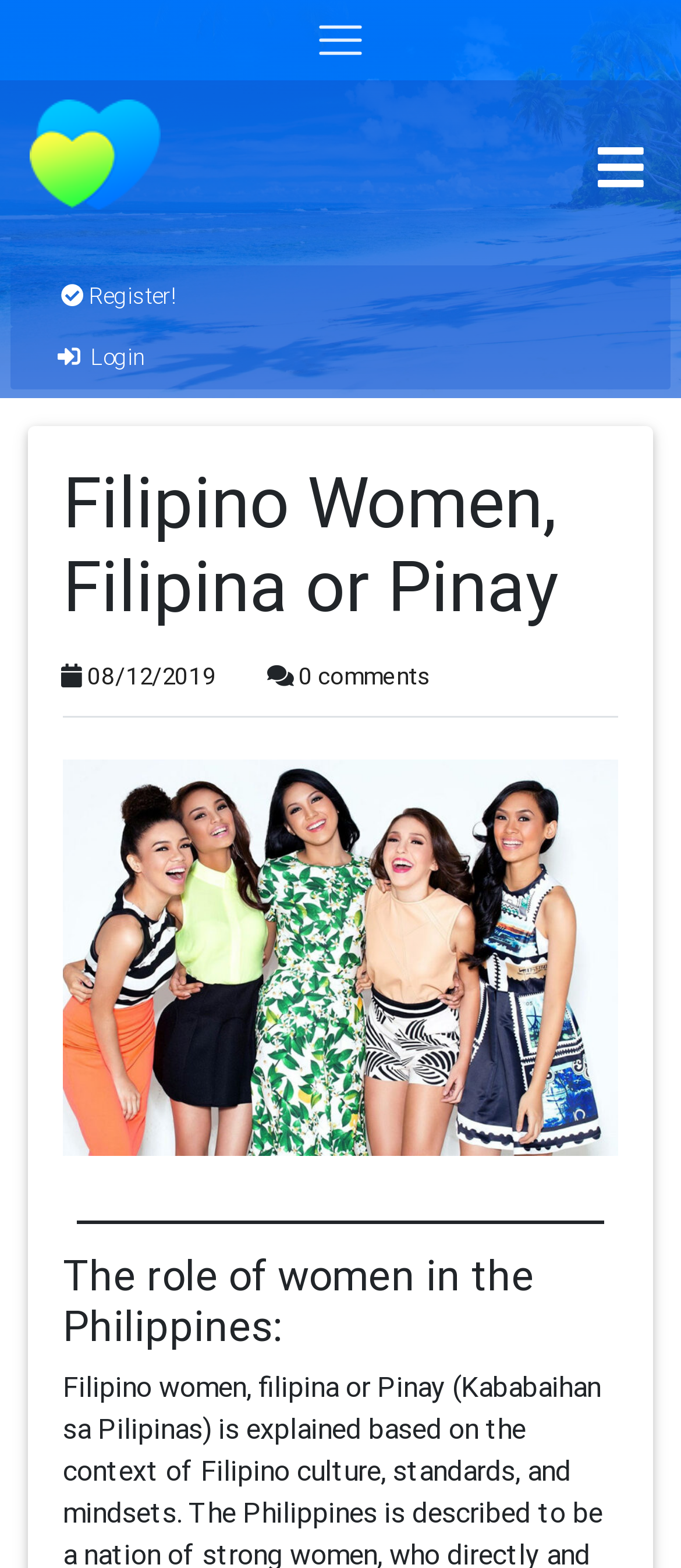Can you determine the bounding box coordinates of the area that needs to be clicked to fulfill the following instruction: "Read the article about the role of women in the Philippines"?

[0.092, 0.798, 0.908, 0.862]